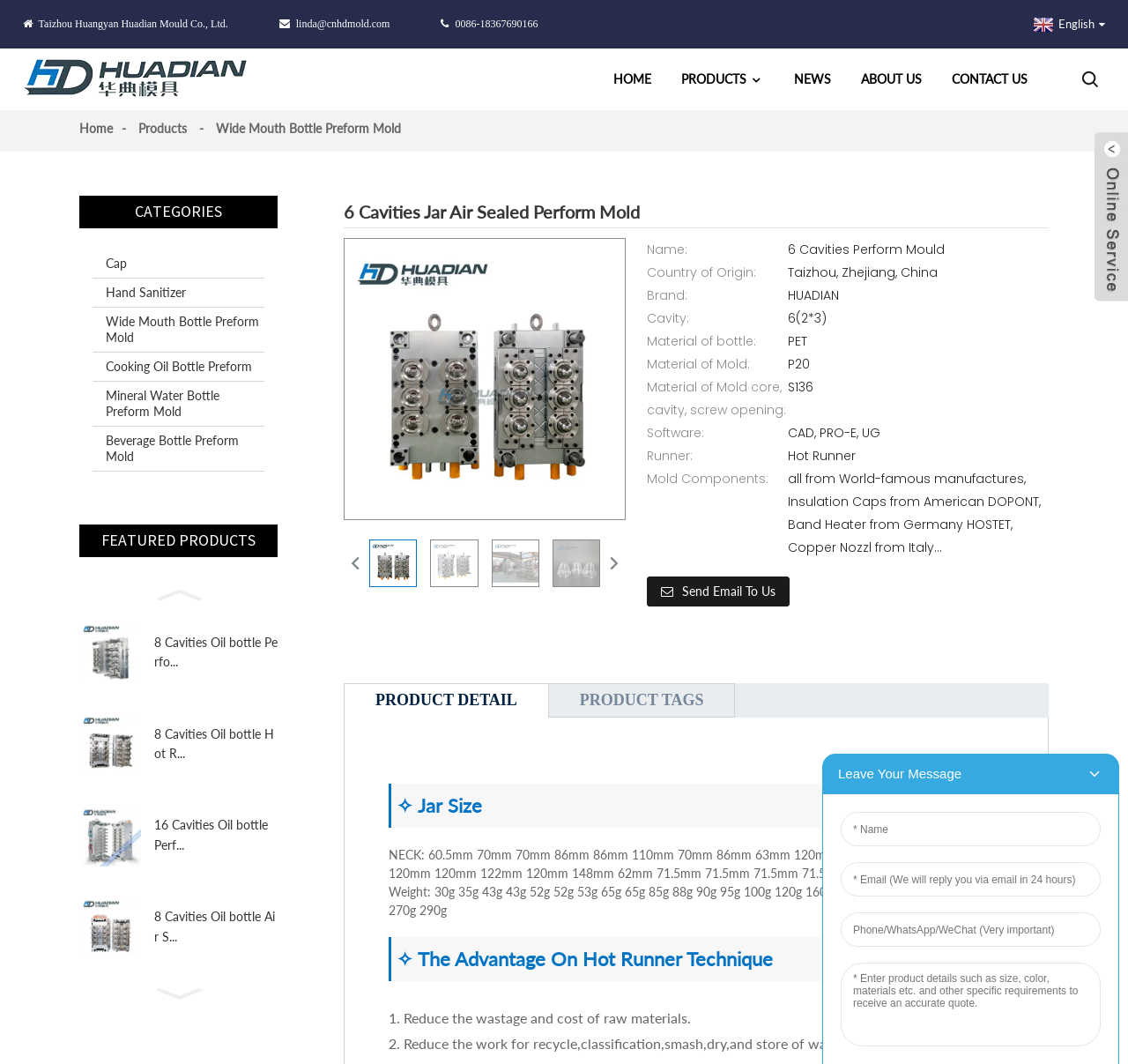Find the bounding box coordinates of the element you need to click on to perform this action: 'Switch to English language'. The coordinates should be represented by four float values between 0 and 1, in the format [left, top, right, bottom].

[0.913, 0.016, 0.98, 0.029]